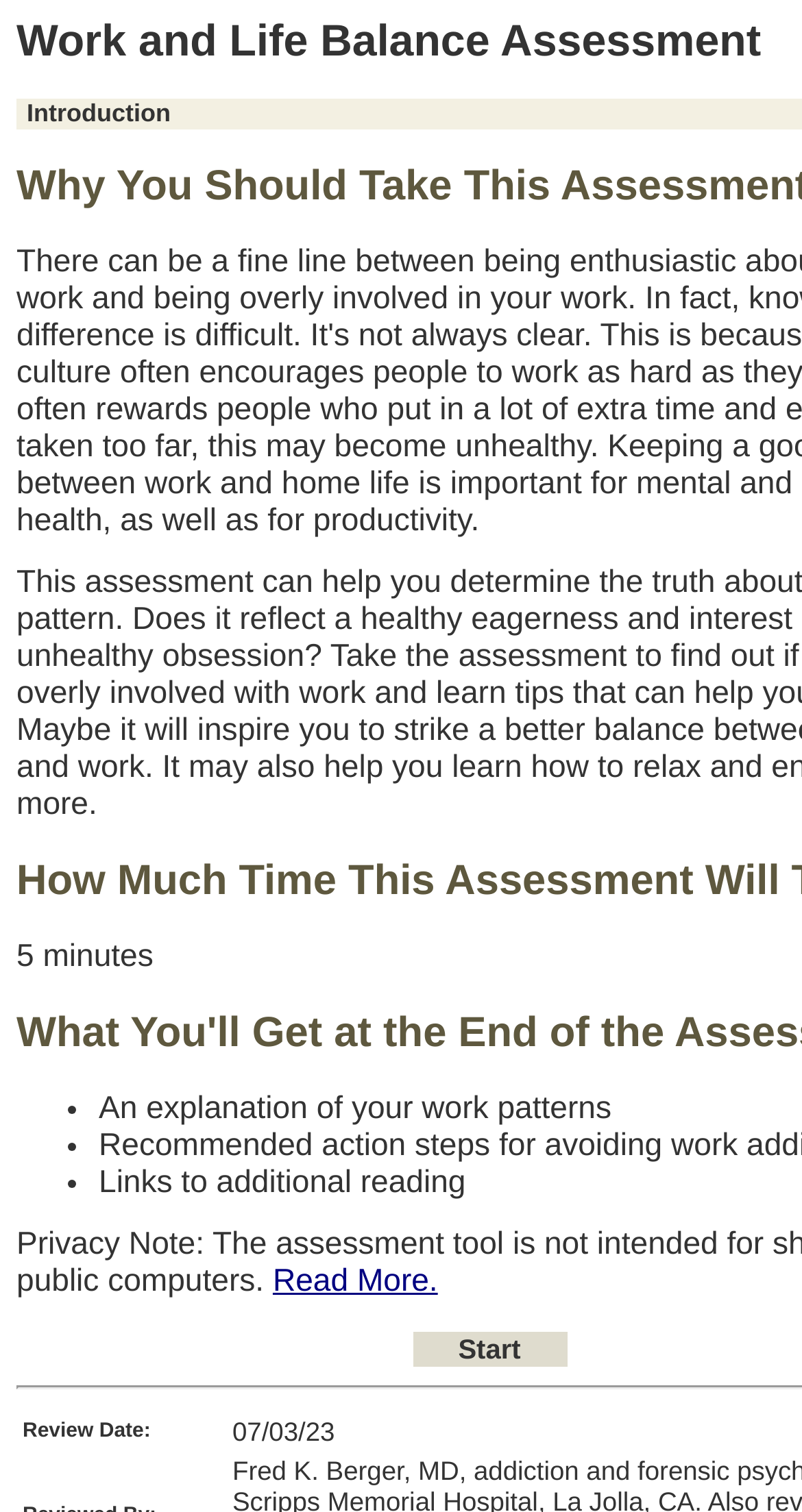Answer the question with a single word or phrase: 
What is the format of the content on the webpage?

List format